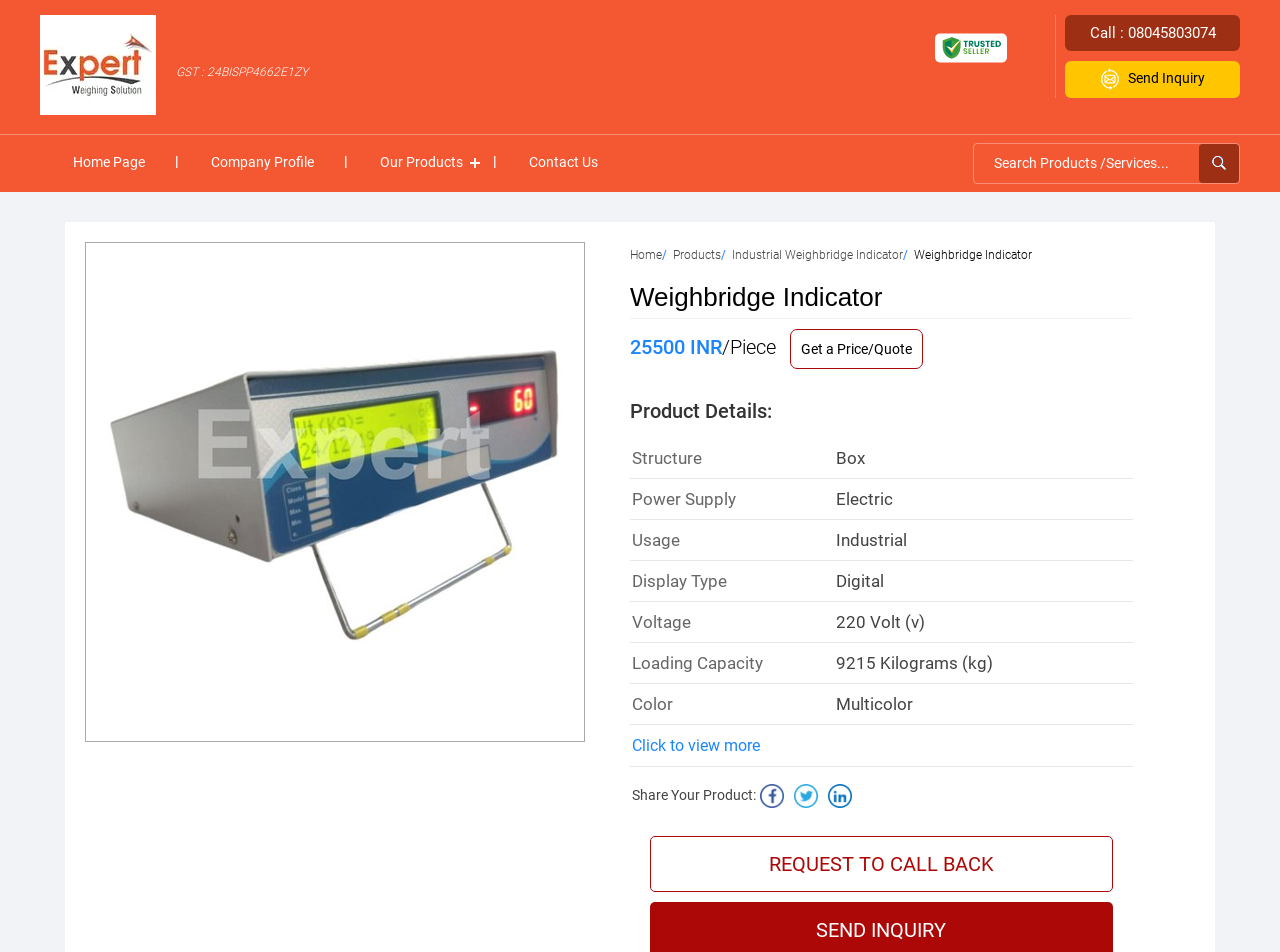Please identify the bounding box coordinates of the region to click in order to complete the given instruction: "Send an inquiry". The coordinates should be four float numbers between 0 and 1, i.e., [left, top, right, bottom].

[0.832, 0.064, 0.969, 0.103]